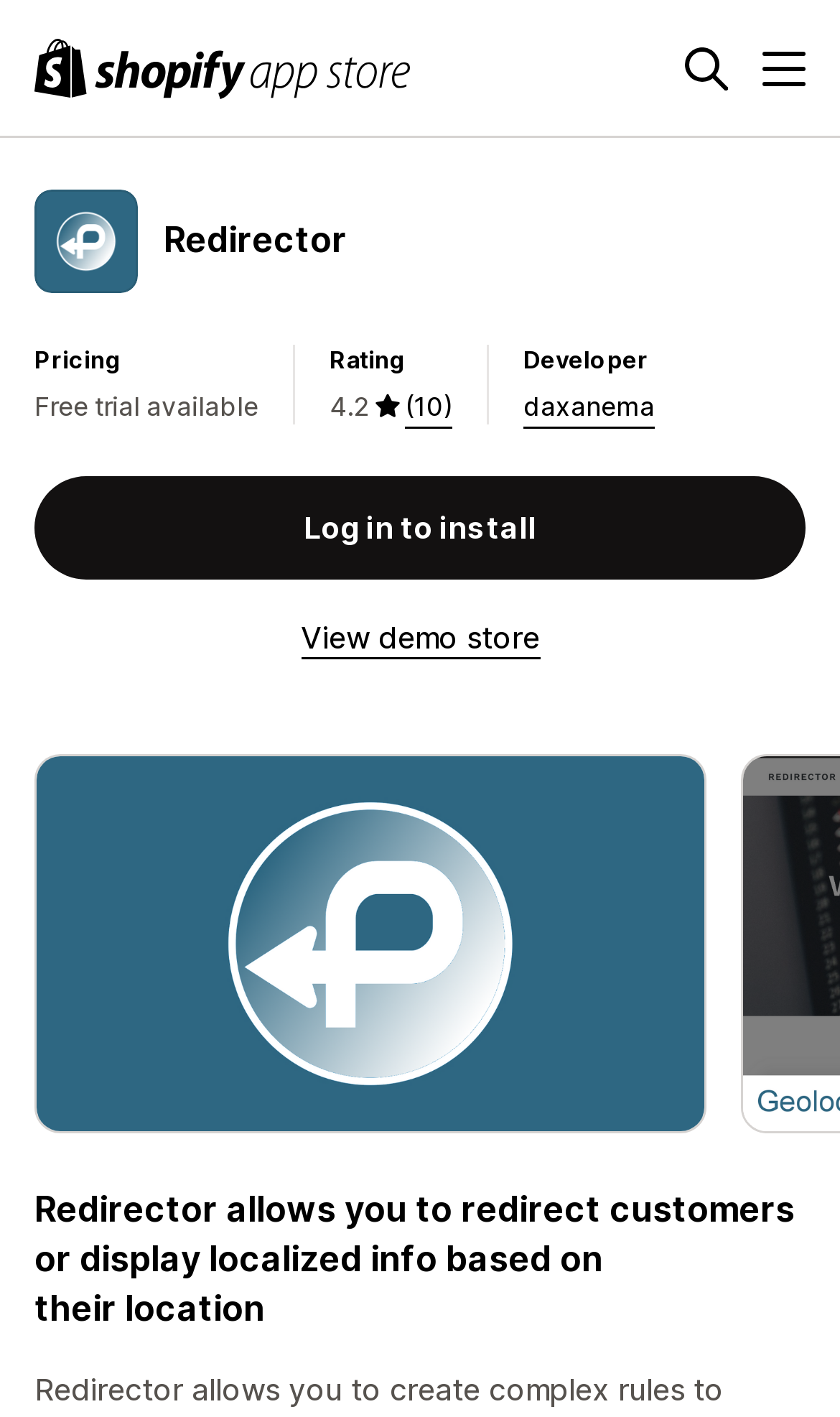What is the developer of the app?
Refer to the image and provide a concise answer in one word or phrase.

daxanema